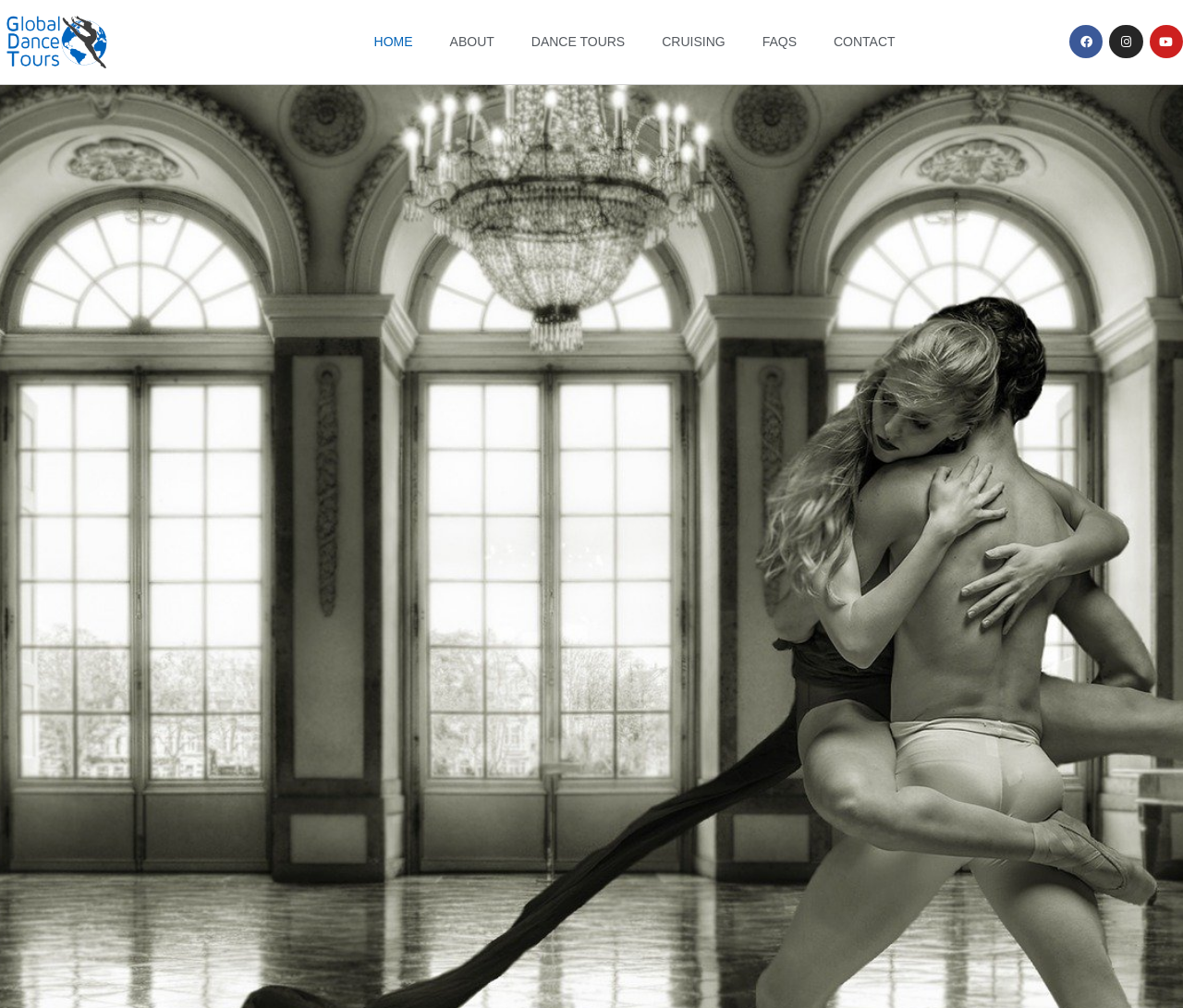Locate the bounding box coordinates of the clickable area needed to fulfill the instruction: "Read about celebrating Mother’s Day 2024".

None